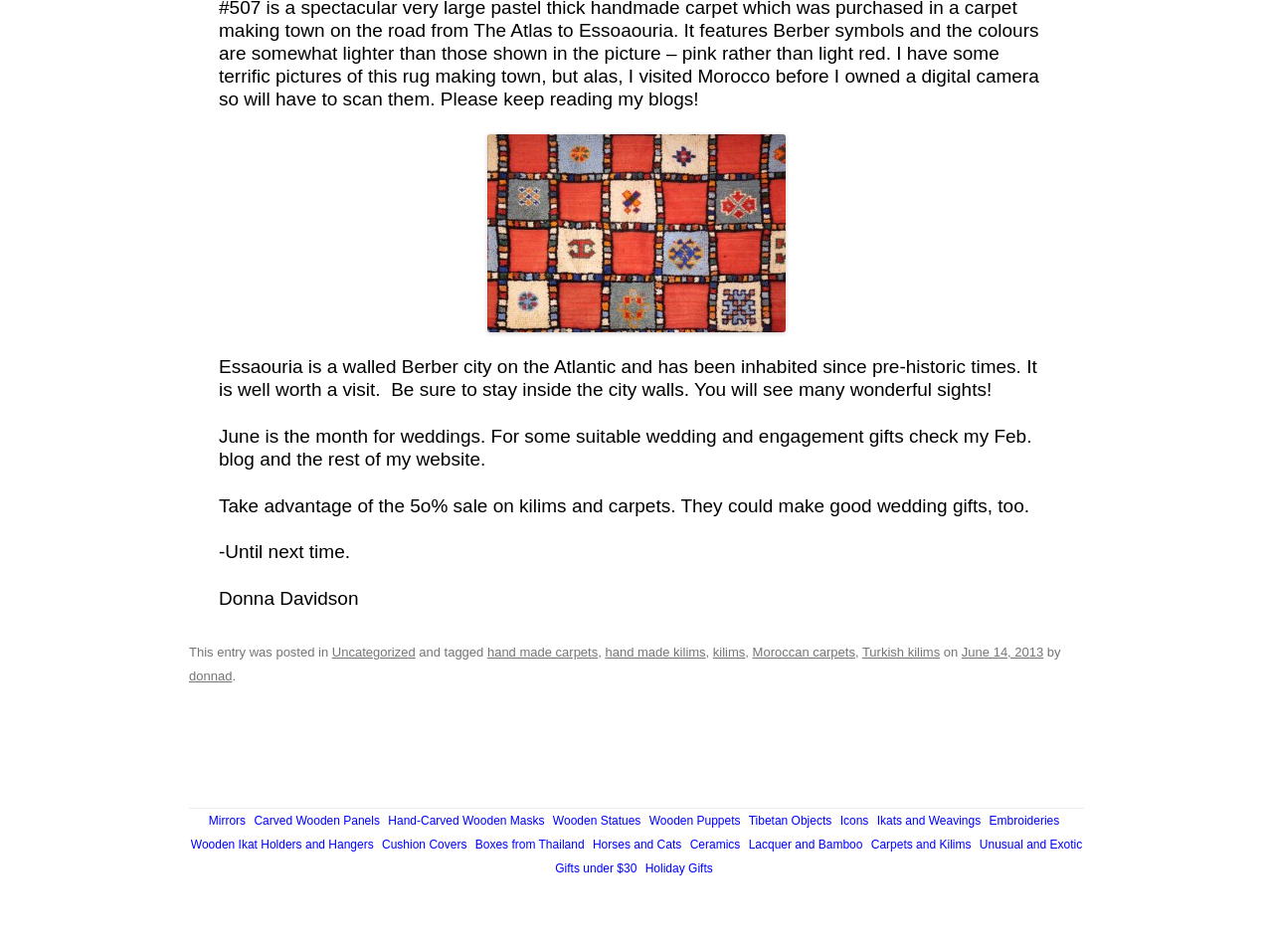Please indicate the bounding box coordinates for the clickable area to complete the following task: "Check the 'Holiday Gifts' options". The coordinates should be specified as four float numbers between 0 and 1, i.e., [left, top, right, bottom].

[0.507, 0.905, 0.56, 0.919]